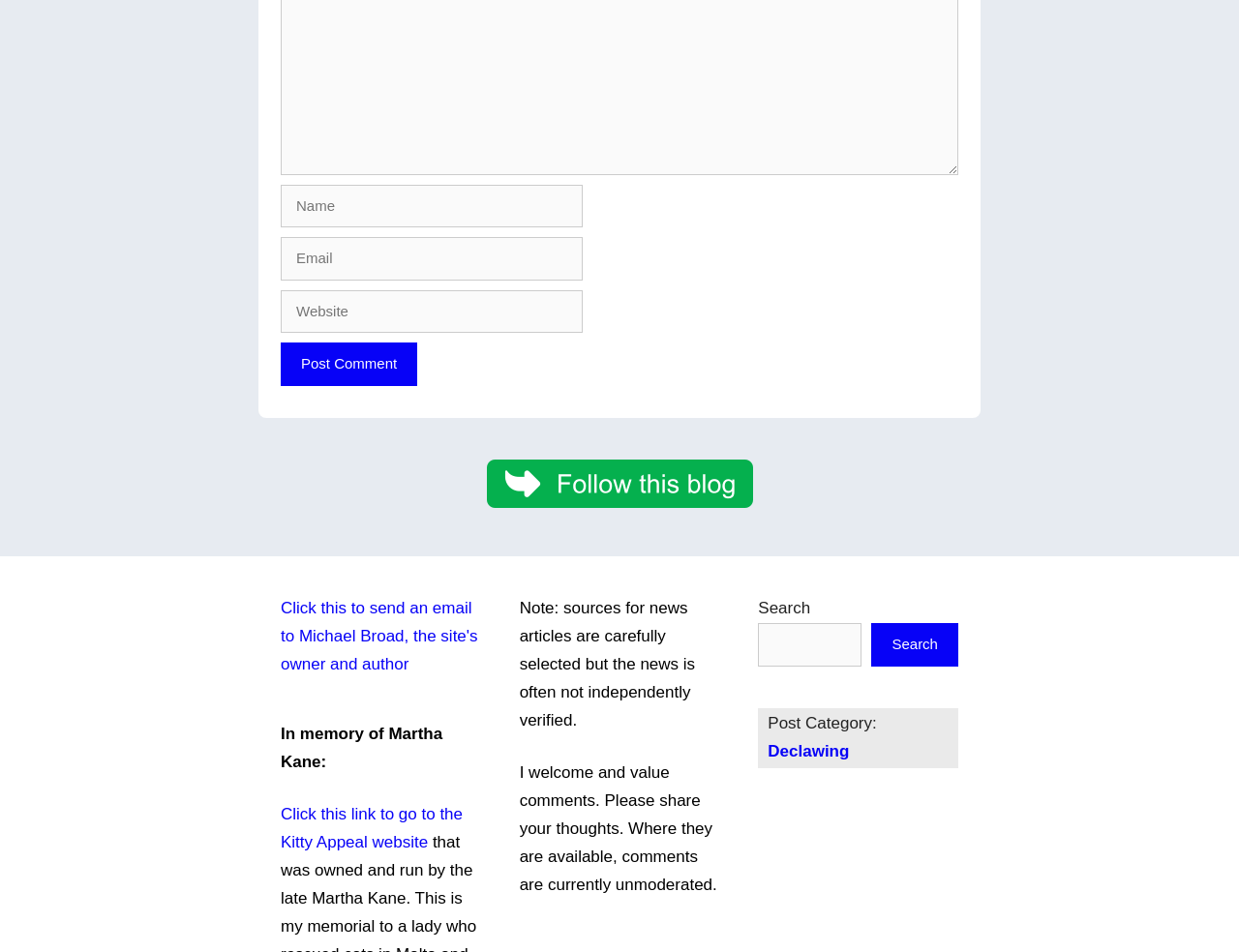Please identify the bounding box coordinates of the element I need to click to follow this instruction: "Follow the link to the Kitty Appeal website".

[0.227, 0.846, 0.373, 0.895]